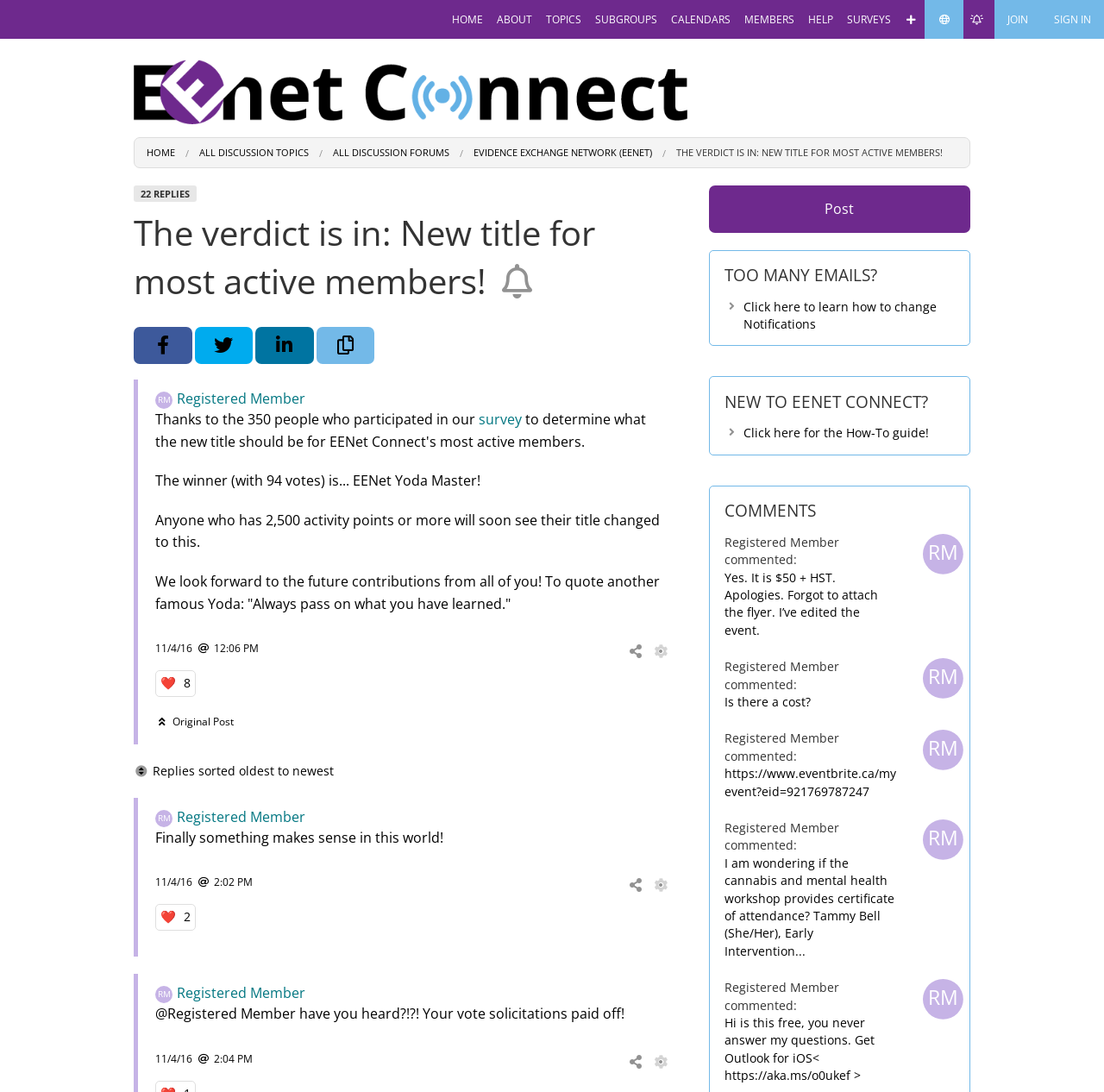How many replies are there to this topic?
Ensure your answer is thorough and detailed.

The answer can be found in the header section of the webpage, where it is stated that '22 REPLIES'. This indicates that there are 22 replies to this topic.